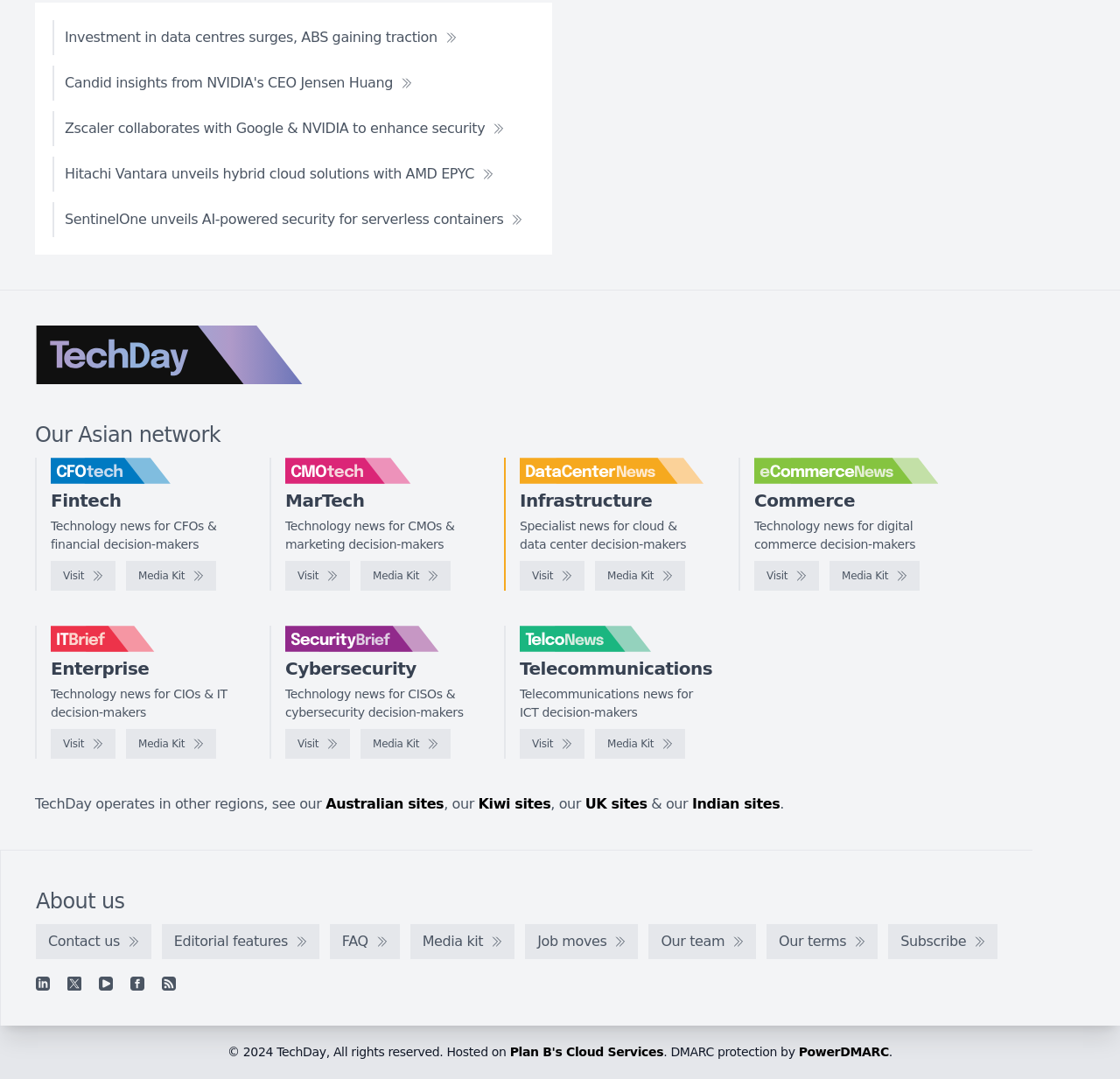Using the given description, provide the bounding box coordinates formatted as (top-left x, top-left y, bottom-right x, bottom-right y), with all values being floating point numbers between 0 and 1. Description: Media kit

[0.366, 0.856, 0.46, 0.889]